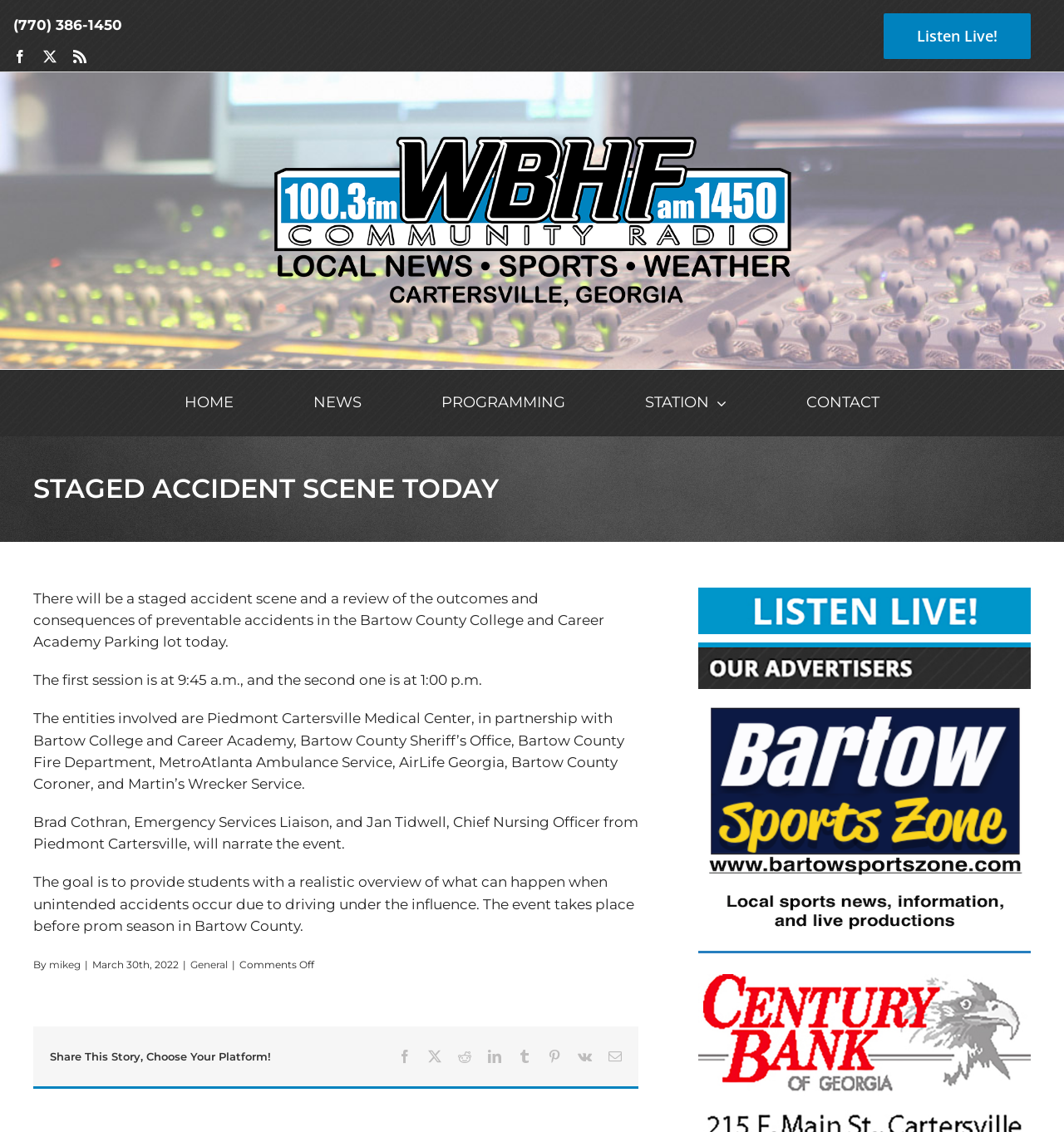Could you indicate the bounding box coordinates of the region to click in order to complete this instruction: "Call the phone number".

[0.012, 0.015, 0.115, 0.029]